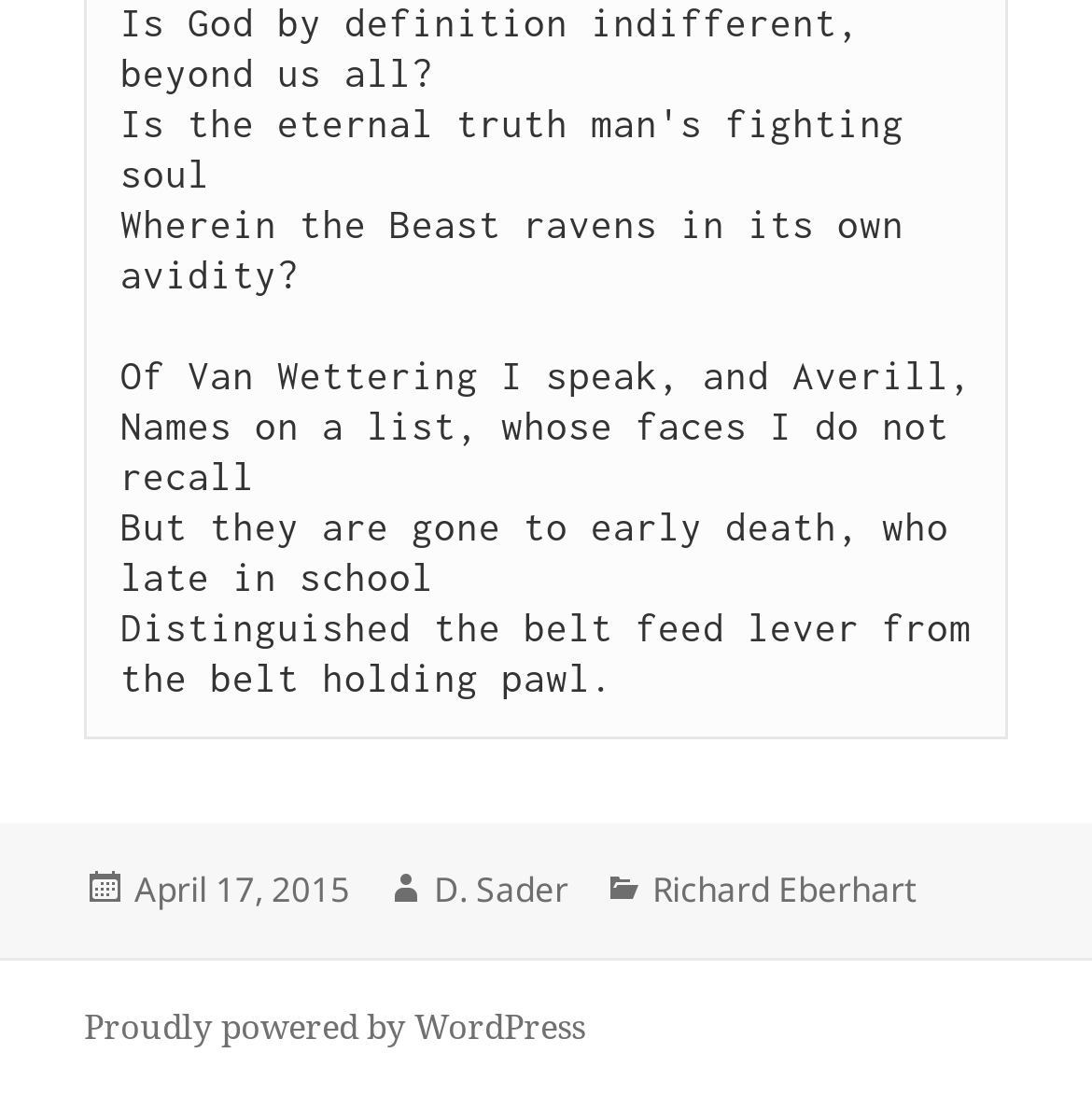Who is the author of the post?
Refer to the image and provide a one-word or short phrase answer.

D. Sader